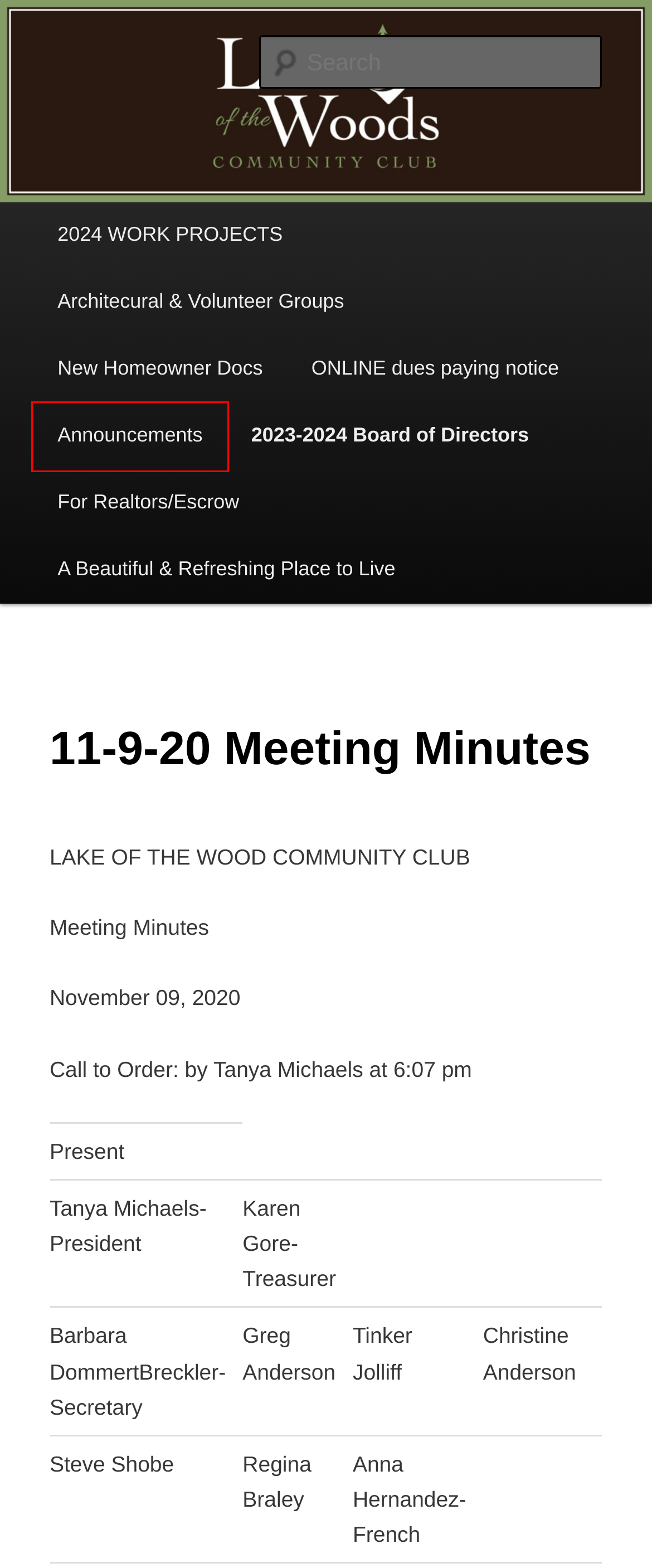Examine the screenshot of a webpage with a red bounding box around an element. Then, select the webpage description that best represents the new page after clicking the highlighted element. Here are the descriptions:
A. A Beautiful & Refreshing Place to Live | Lake of the Woods Community Club
B. Homeowner Docs | Lake of the Woods Community Club
C. 2024 WORK PROJECTS | Lake of the Woods Community Club
D. Our Board of Directors for 2024 | Lake of the Woods Community Club
E. Announcements – the latest and greatest! | Lake of the Woods Community Club
F. Lake of the Woods Community Club | A Refreshing Place to Live
G. Information for Realtors and Escrow agents | Lake of the Woods Community Club
H. ONLINE dues paying notice | Lake of the Woods Community Club

E